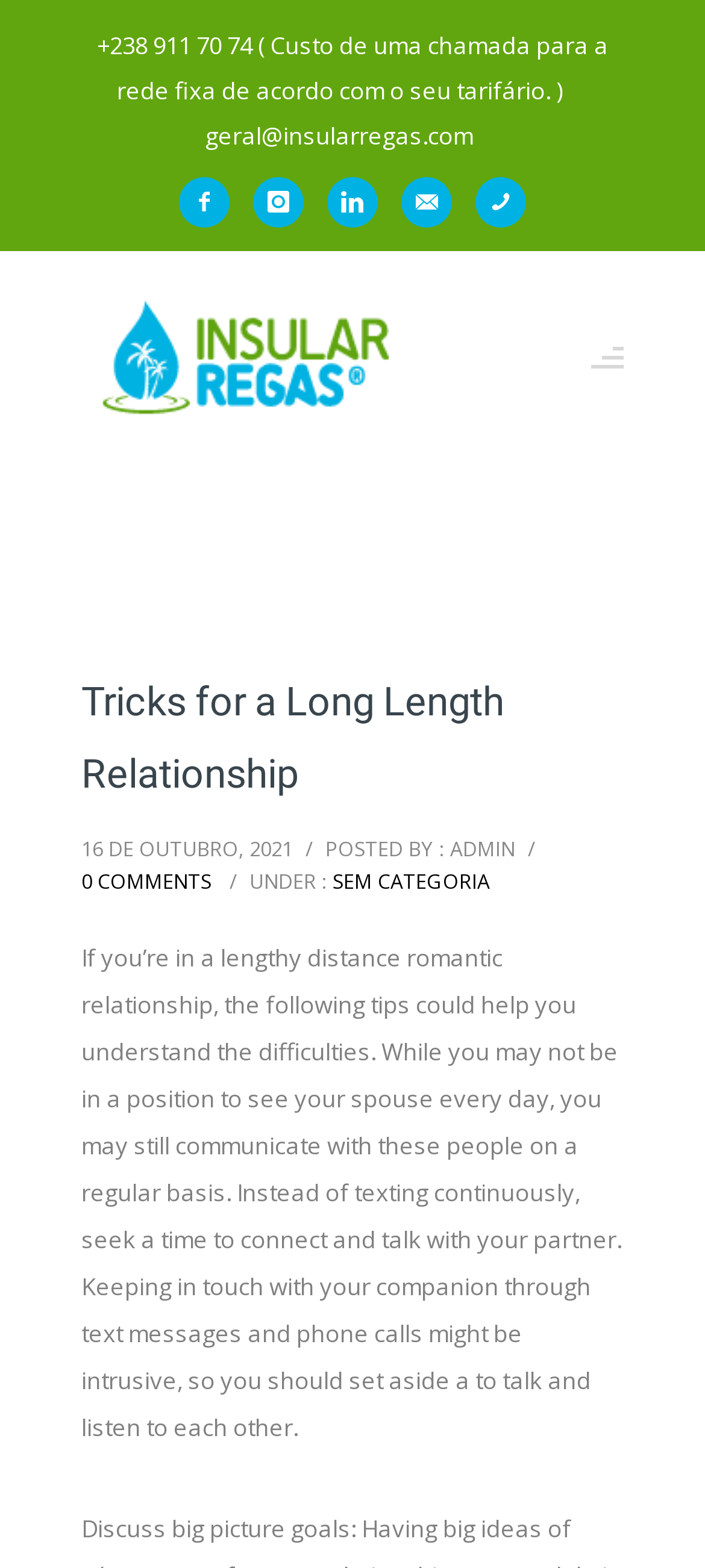Locate the bounding box of the UI element defined by this description: "0 comments". The coordinates should be given as four float numbers between 0 and 1, formatted as [left, top, right, bottom].

[0.115, 0.553, 0.3, 0.57]